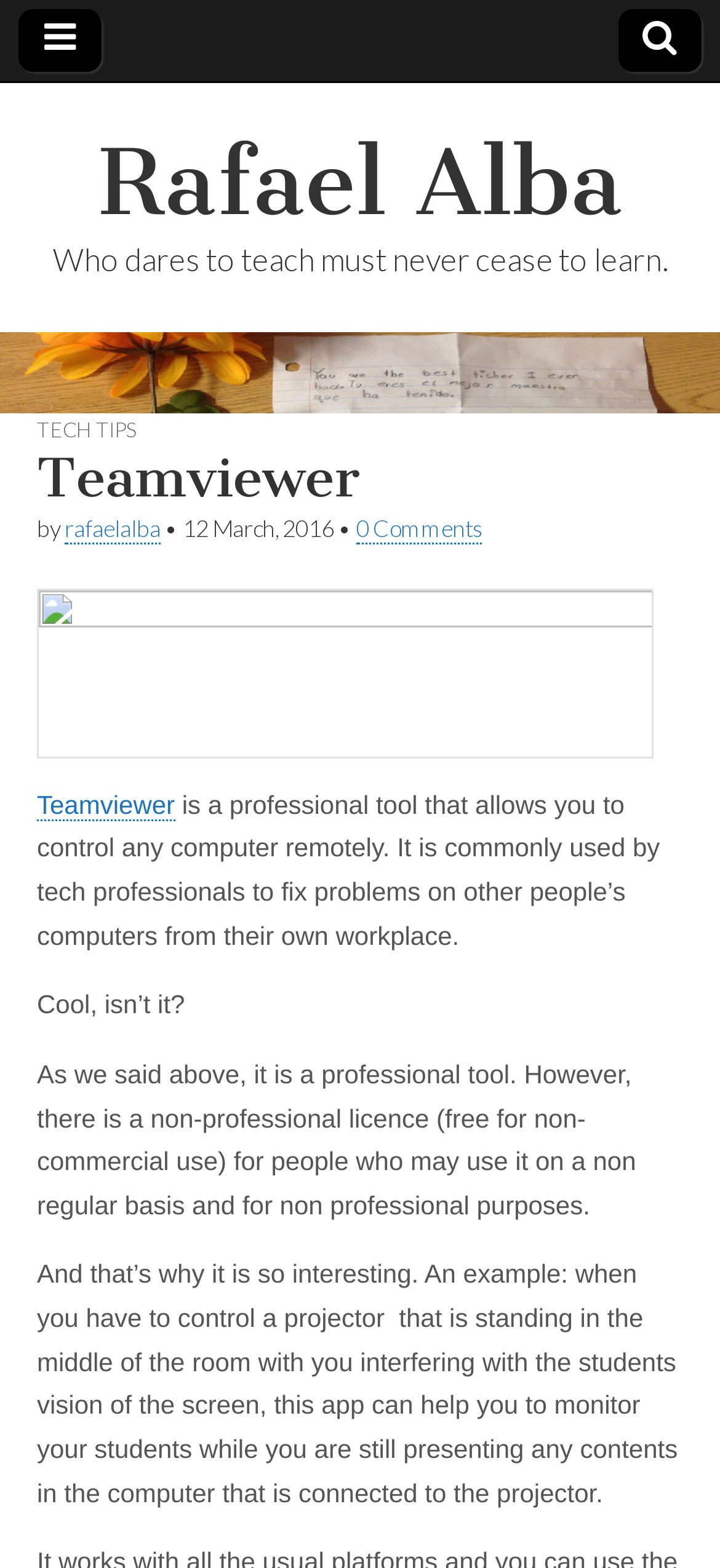Create an in-depth description of the webpage, covering main sections.

The webpage is about Teamviewer, a professional tool for remote computer control. At the top left, there is a small icon link, and at the top right, there is another icon link. Below these icons, there is a link with the text "Rafael Alba" and a quote "Who dares to teach must never cease to learn." 

Below the quote, there is a horizontal section with a link "Rafael Alba" that spans the entire width. Within this section, there is a header area with a link "TECH TIPS" on the left, followed by a heading "Teamviewer" and a link "rafaelalba" with a timestamp "12 March, 2016" on the right. 

Below the header area, there is an image that takes up most of the width. Underneath the image, there is a link "Teamviewer" and a paragraph of text that describes Teamviewer as a professional tool for remote computer control. 

Following this paragraph, there are two more paragraphs of text. The first one asks if Teamviewer is cool, and the second one explains that there is a non-professional license available for non-commercial use. 

The final paragraph provides an example of how Teamviewer can be used to control a projector in a classroom setting, allowing the presenter to monitor their students while presenting content on the computer connected to the projector.